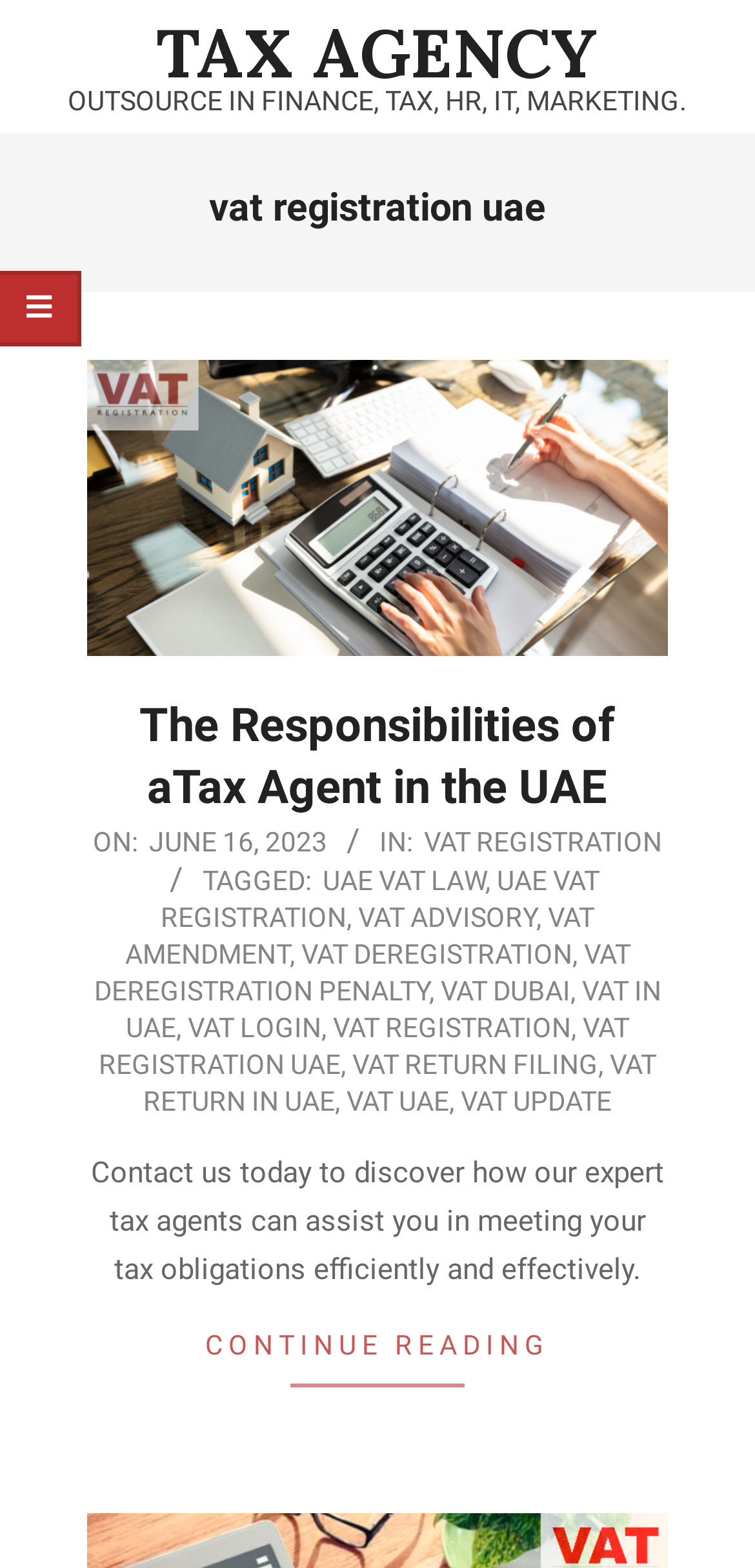Please mark the bounding box coordinates of the area that should be clicked to carry out the instruction: "Click on TAX AGENCY".

[0.206, 0.006, 0.794, 0.062]